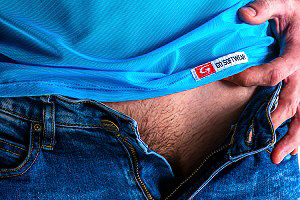Explain what the image portrays in a detailed manner.

The image features a close-up shot of a person partially lifting their light blue shirt, revealing the waistband of their blue jeans. The focus is on the hand gripping the shirt and the visible clothing labels. The fabric of the shirt is smooth and soft, contrasting with the rugged texture of the denim. The scene captures a casual, relaxed moment, likely showcasing a stylish outfit or a fashion piece. The label visible on the shirt suggests a brand, adding a touch of interest related to fashion.